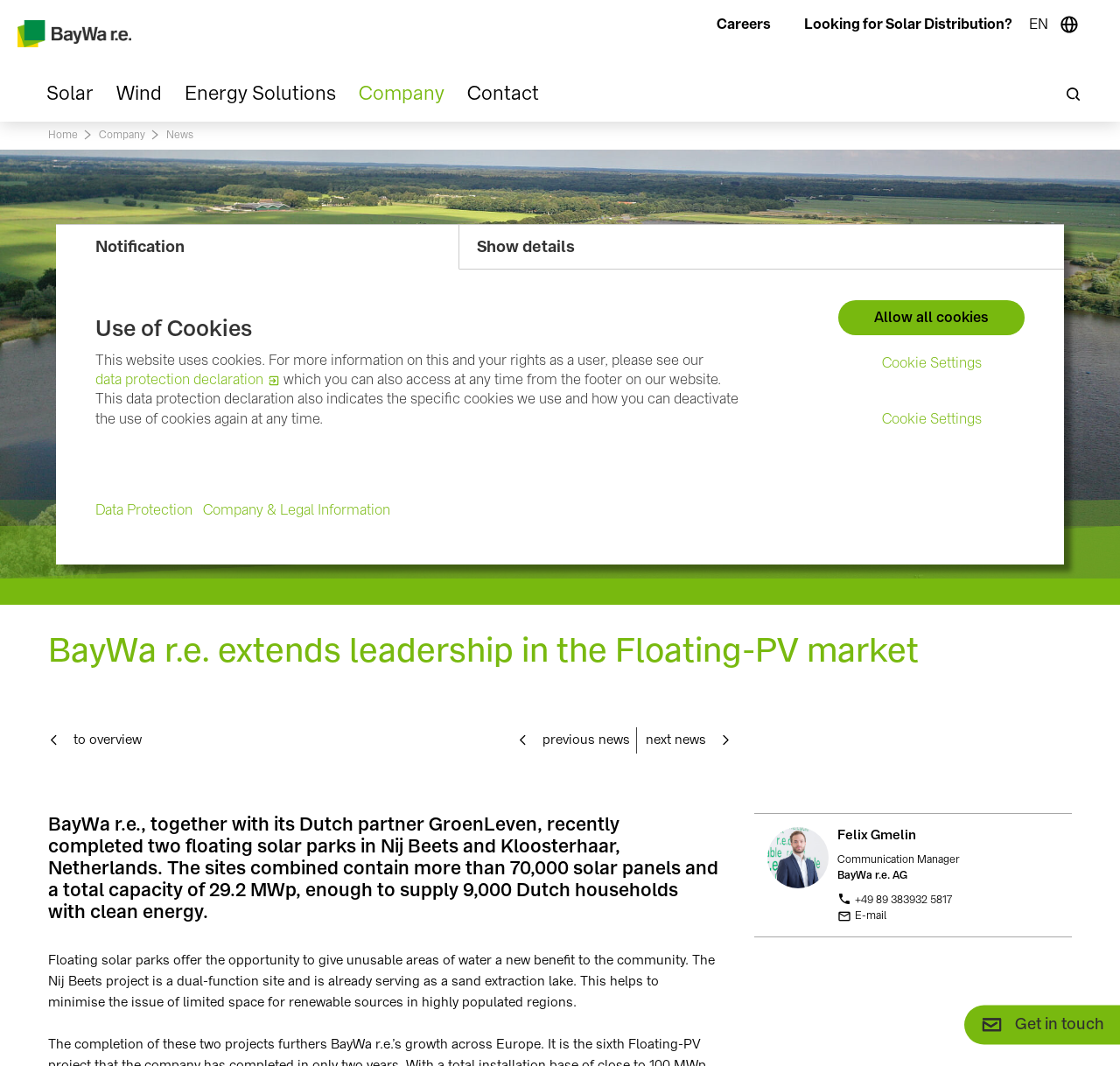How many Dutch households can be supplied with clean energy?
Provide a well-explained and detailed answer to the question.

I found this information in the second paragraph of the news article, which states that the two floating solar parks have a total capacity of 29.2 MWp, enough to supply 9,000 Dutch households with clean energy.